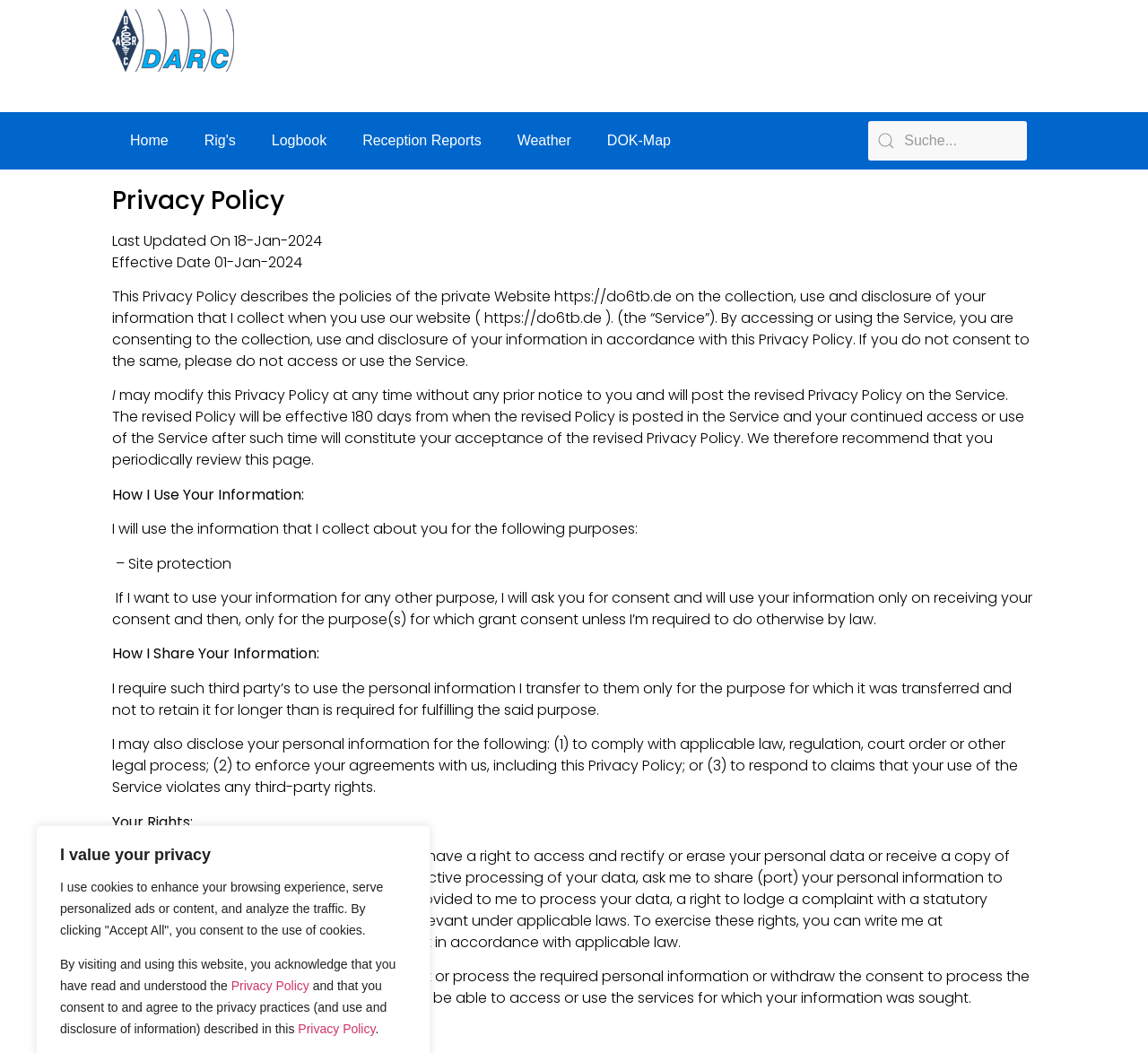Please study the image and answer the question comprehensively:
What is the purpose of the website?

Based on the webpage content, it appears that the website is dedicated to providing a privacy policy for the users of the website https://do6tb.de. The policy outlines how the website collects, uses, and discloses user information.